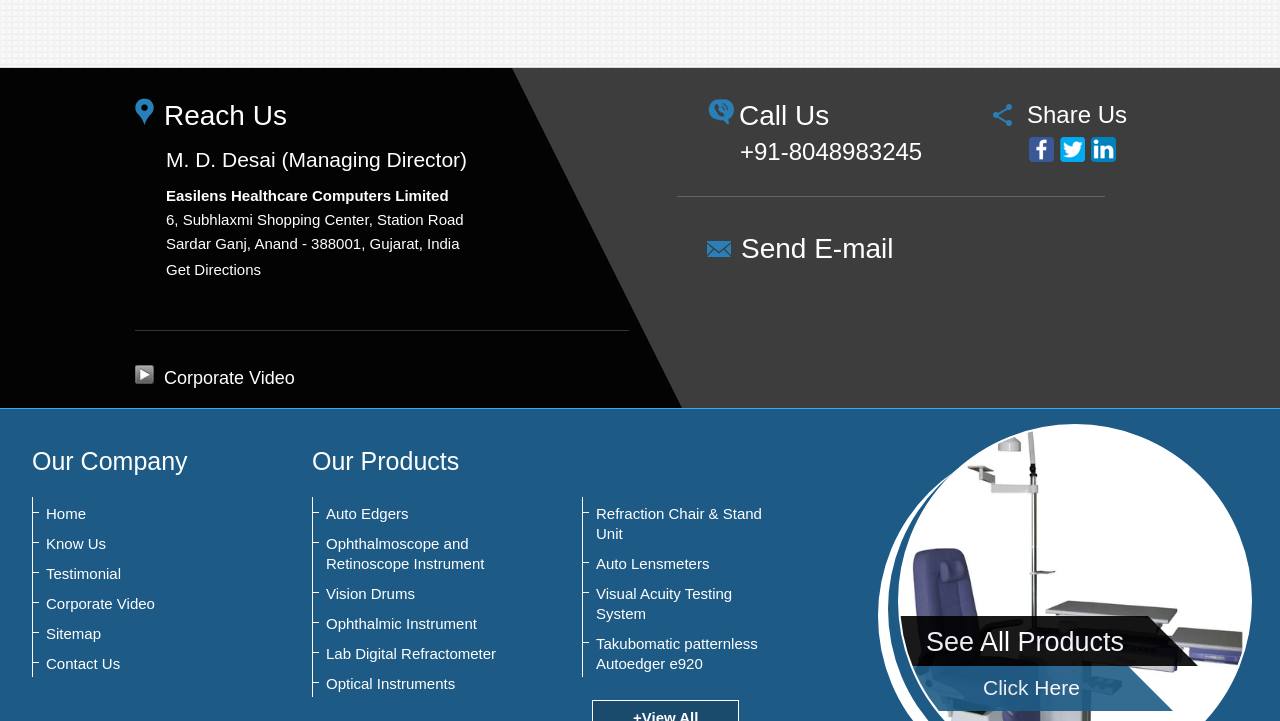Provide a single word or phrase answer to the question: 
What is the phone number?

+91-8048983245